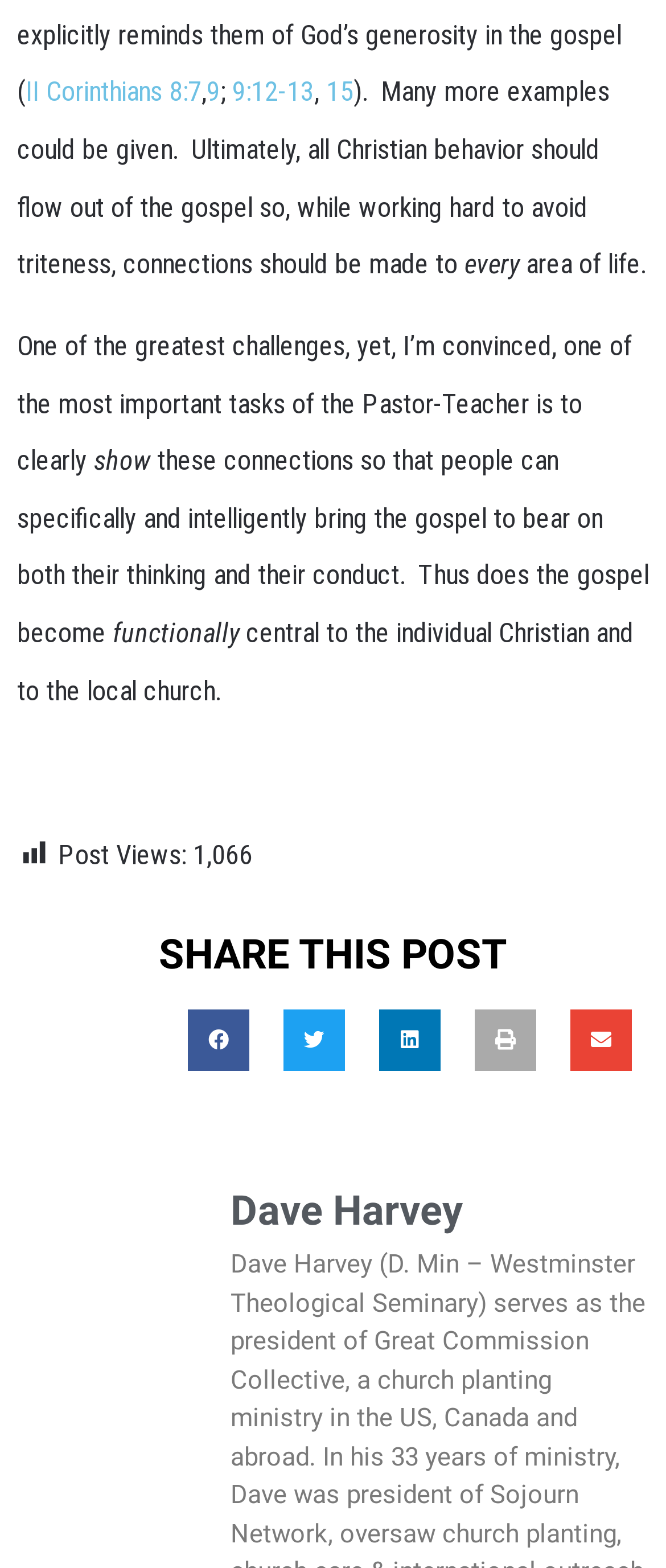Find the bounding box coordinates of the area that needs to be clicked in order to achieve the following instruction: "Click on 9". The coordinates should be specified as four float numbers between 0 and 1, i.e., [left, top, right, bottom].

[0.31, 0.048, 0.331, 0.069]